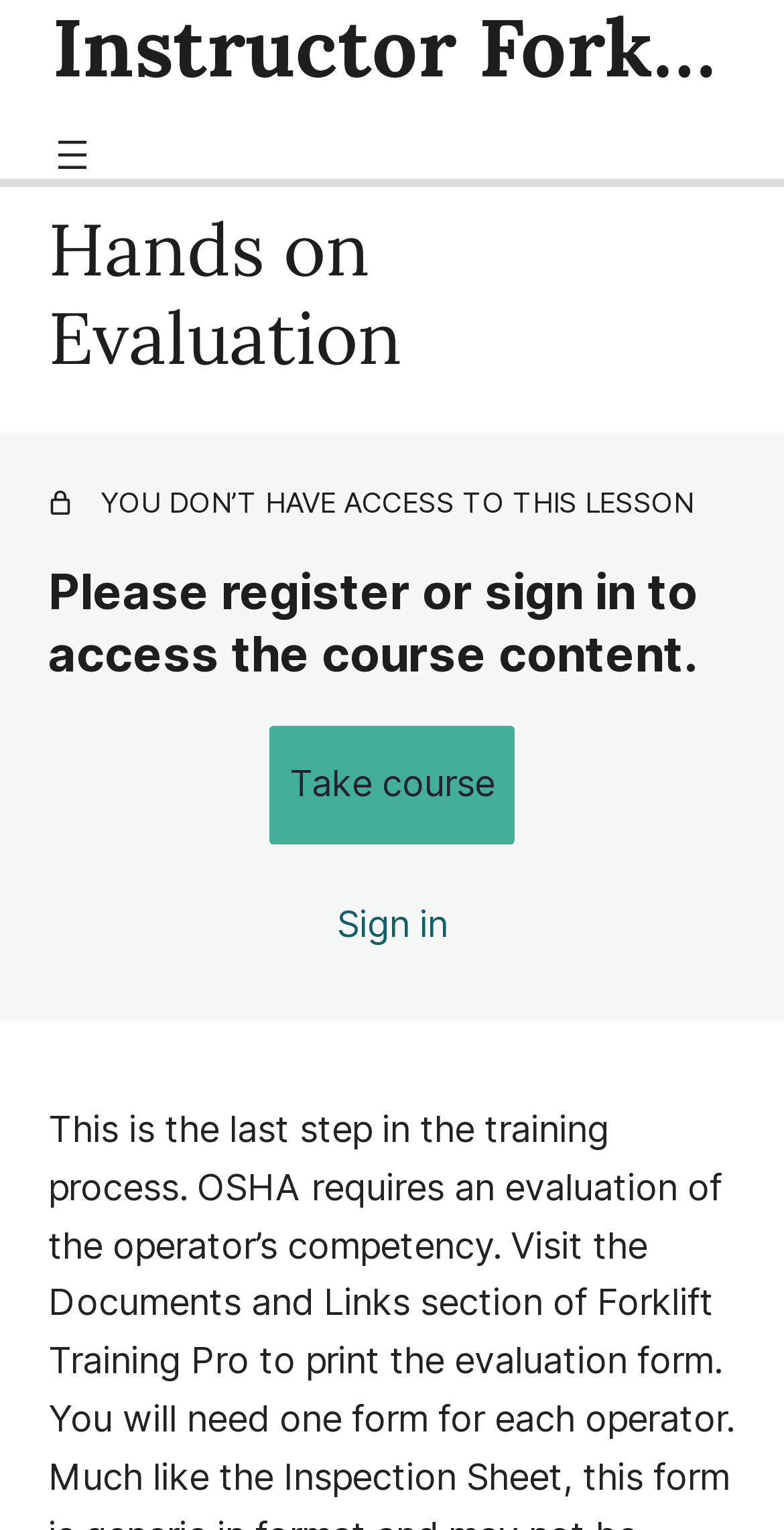Show the bounding box coordinates of the element that should be clicked to complete the task: "Take the course".

[0.344, 0.475, 0.656, 0.552]